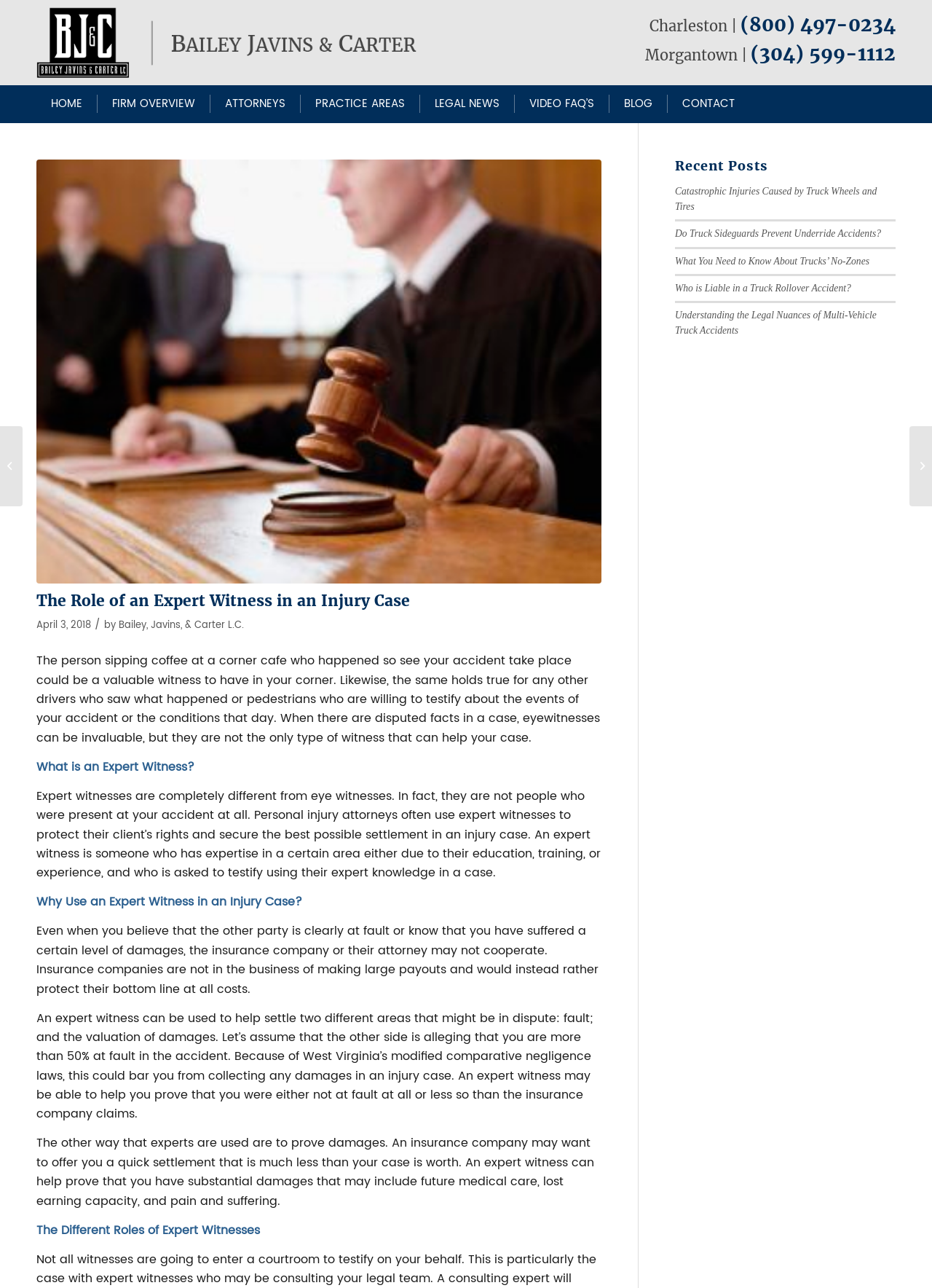Please locate and generate the primary heading on this webpage.

The Role of an Expert Witness in an Injury Case